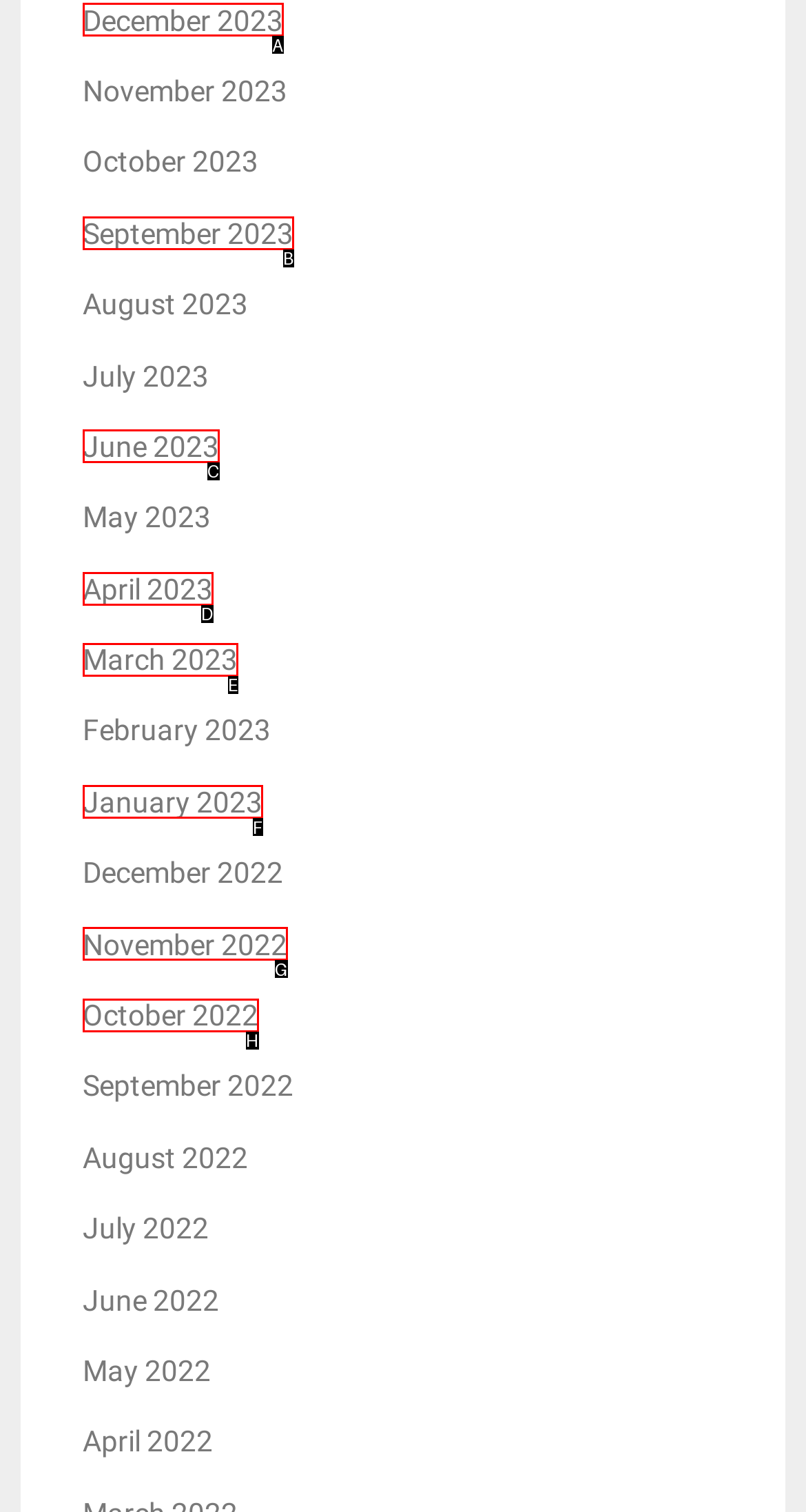To achieve the task: View June 2023, which HTML element do you need to click?
Respond with the letter of the correct option from the given choices.

C